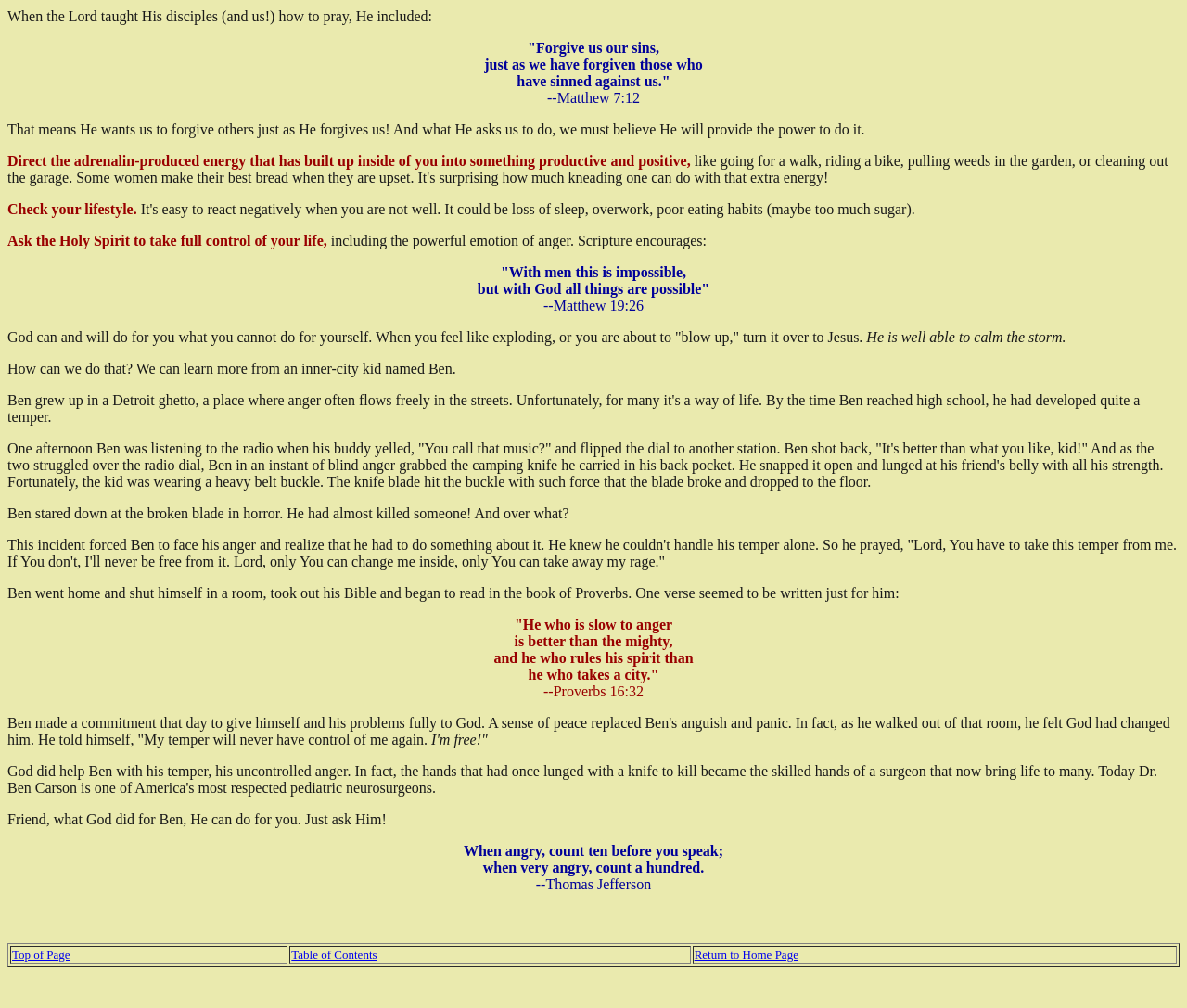Using the description "Top of Page", locate and provide the bounding box of the UI element.

[0.01, 0.94, 0.059, 0.954]